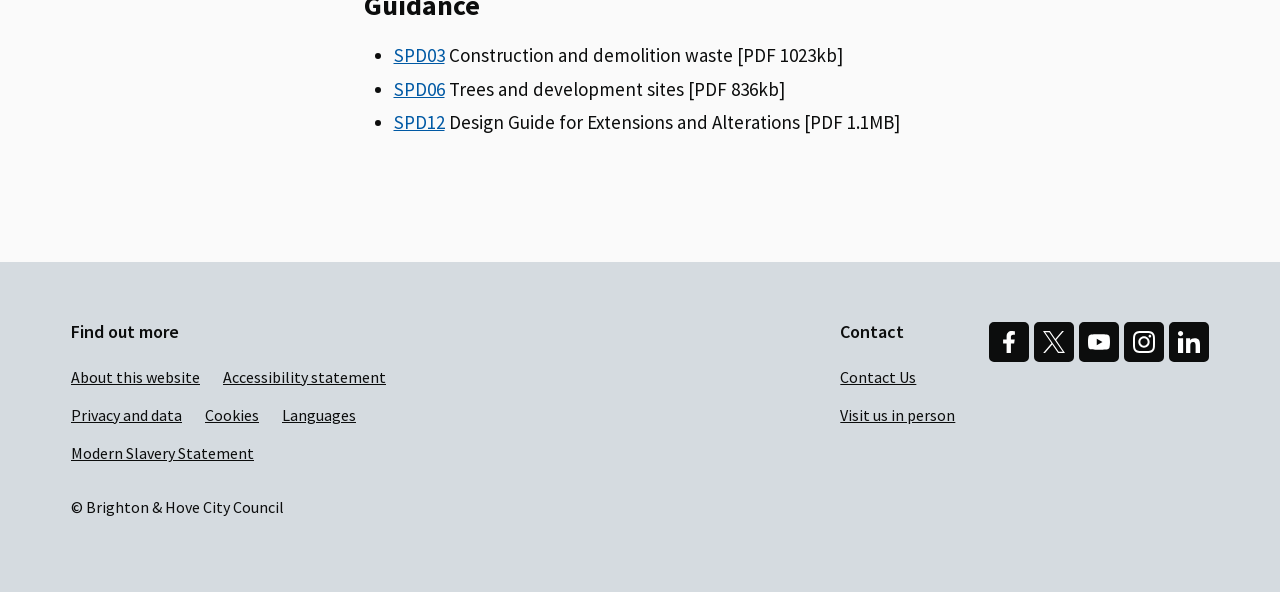Please find the bounding box coordinates of the clickable region needed to complete the following instruction: "Find out more about this website". The bounding box coordinates must consist of four float numbers between 0 and 1, i.e., [left, top, right, bottom].

[0.055, 0.612, 0.156, 0.66]